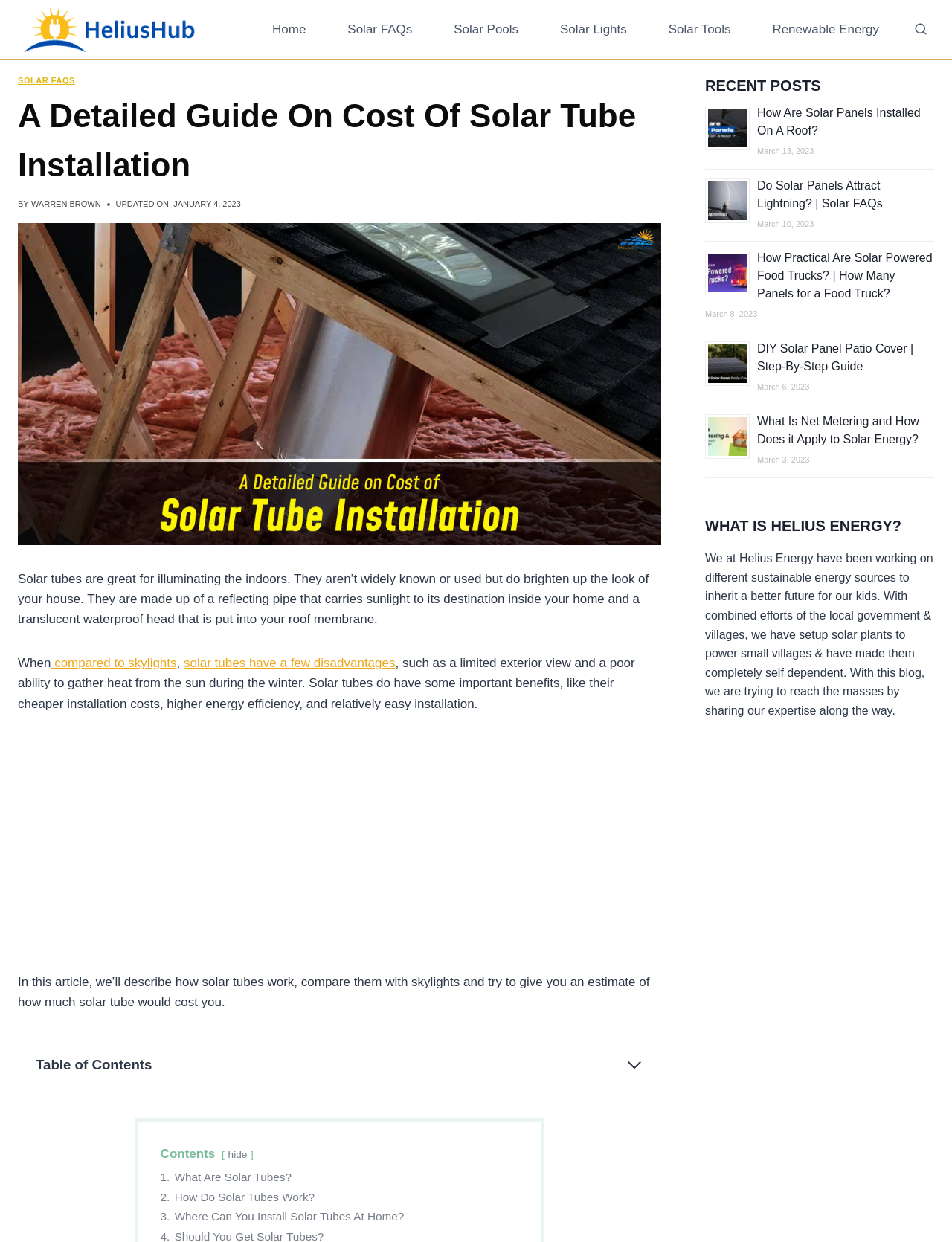Provide the bounding box coordinates for the area that should be clicked to complete the instruction: "Enter phone number".

None